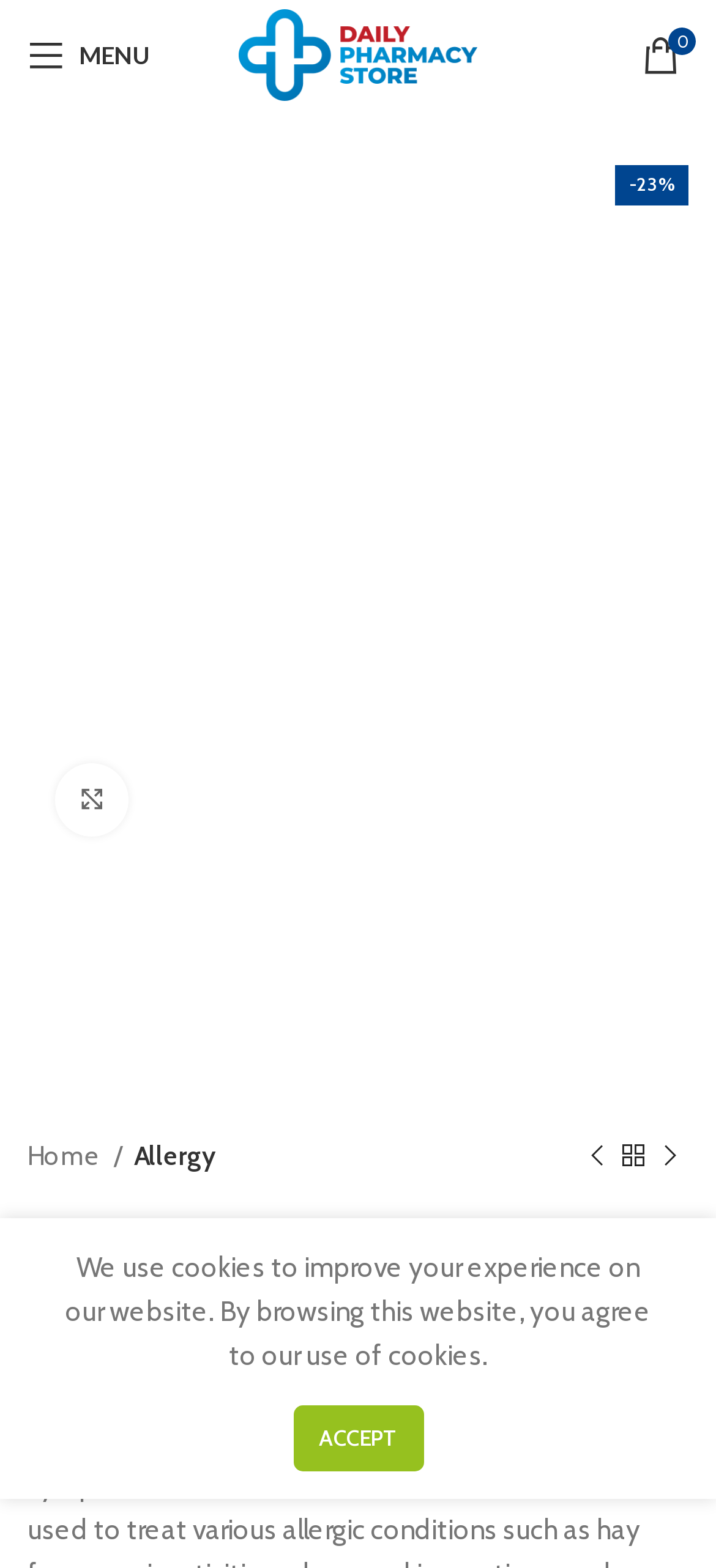What is the discount percentage?
Examine the image and provide an in-depth answer to the question.

The discount percentage can be found in the static text element, where it is written as '-23%'. This is the discount offered on the product.